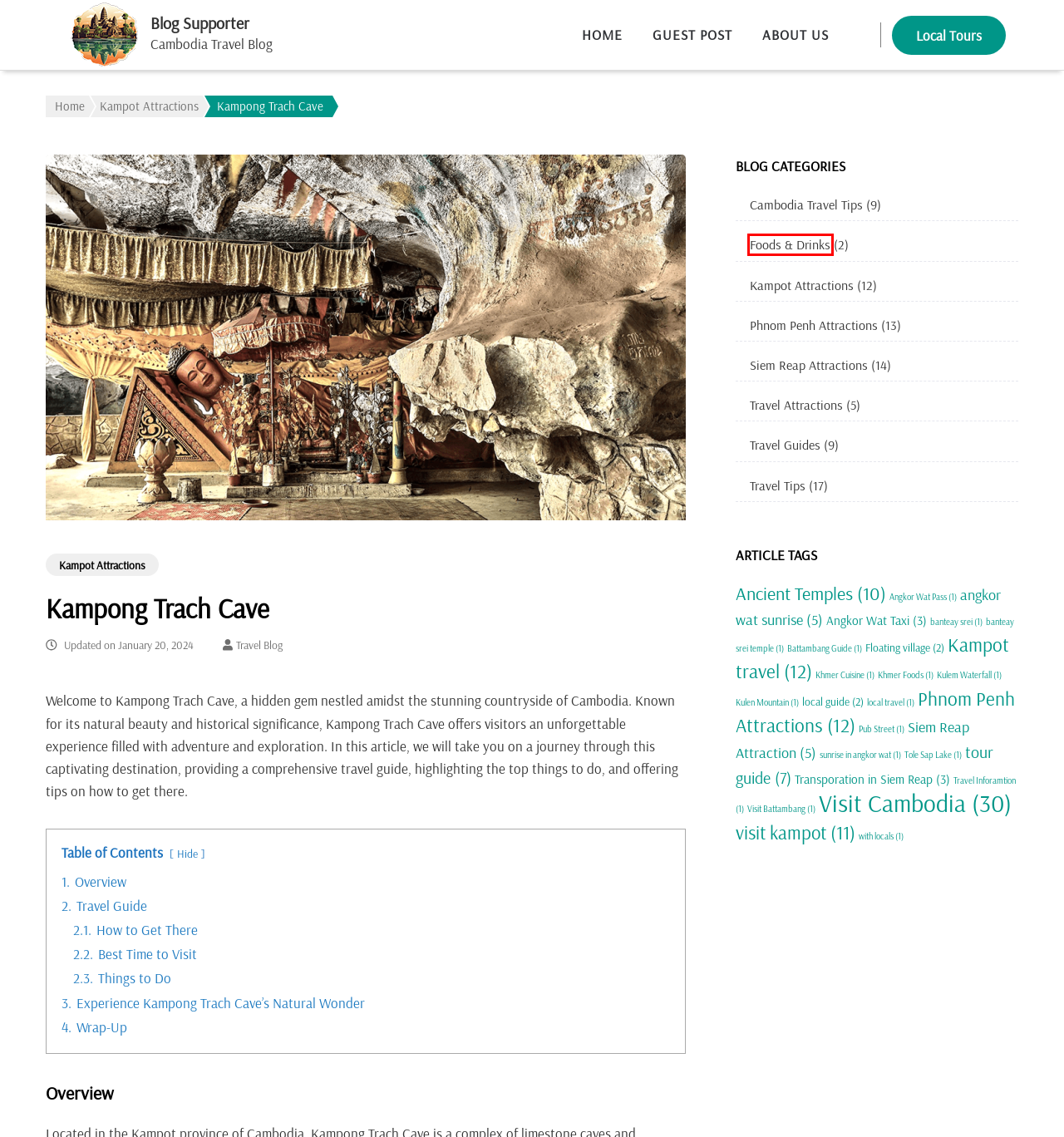You are given a screenshot of a webpage with a red rectangle bounding box around a UI element. Select the webpage description that best matches the new webpage after clicking the element in the bounding box. Here are the candidates:
A. Travel Attractions – Blog Supporter
B. Siem Reap Attractions – Blog Supporter
C. Foods & Drinks – Blog Supporter
D. Travel Blog – Blog Supporter
E. Travel Guides – Blog Supporter
F. Phnom Penh Attractions – Blog Supporter
G. Kampot Attractions – Blog Supporter
H. Cambodia Travel Tips – Blog Supporter

C